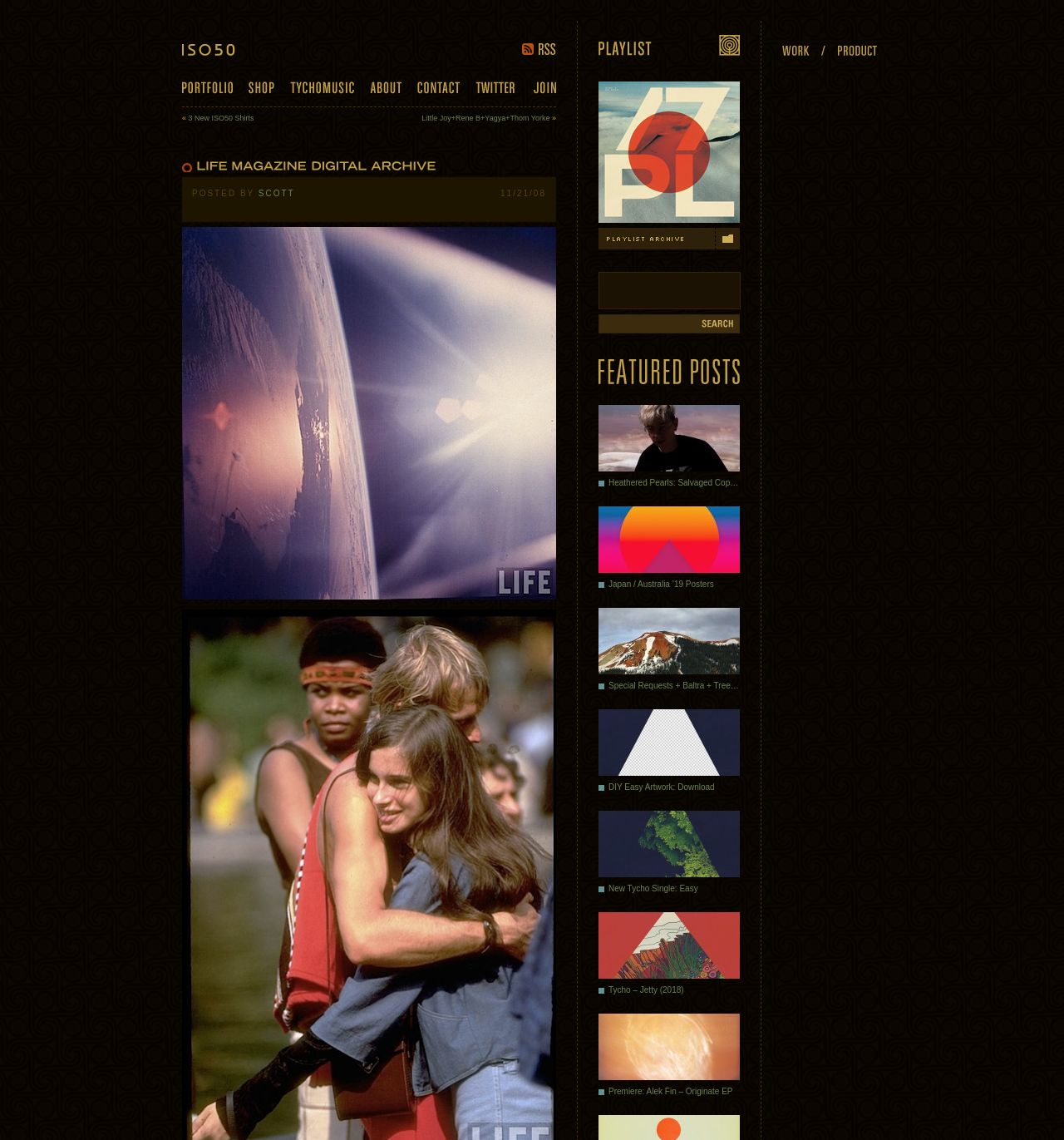Please identify the bounding box coordinates of the element's region that I should click in order to complete the following instruction: "Check the Featured Posts". The bounding box coordinates consist of four float numbers between 0 and 1, i.e., [left, top, right, bottom].

[0.562, 0.314, 0.695, 0.337]